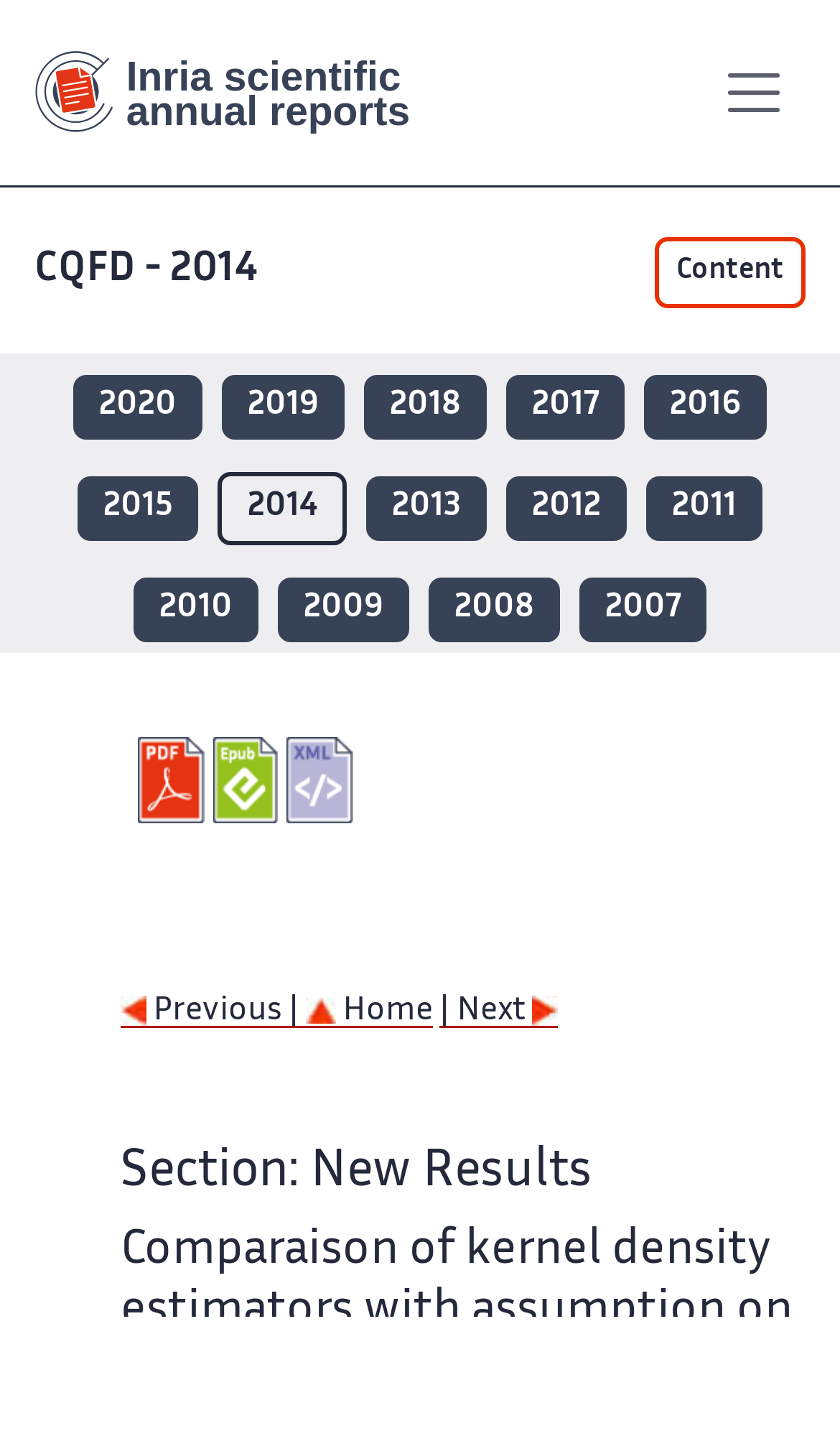Locate the bounding box coordinates of the element that needs to be clicked to carry out the instruction: "Go to main content". The coordinates should be given as four float numbers ranging from 0 to 1, i.e., [left, top, right, bottom].

[0.446, 0.038, 0.564, 0.084]